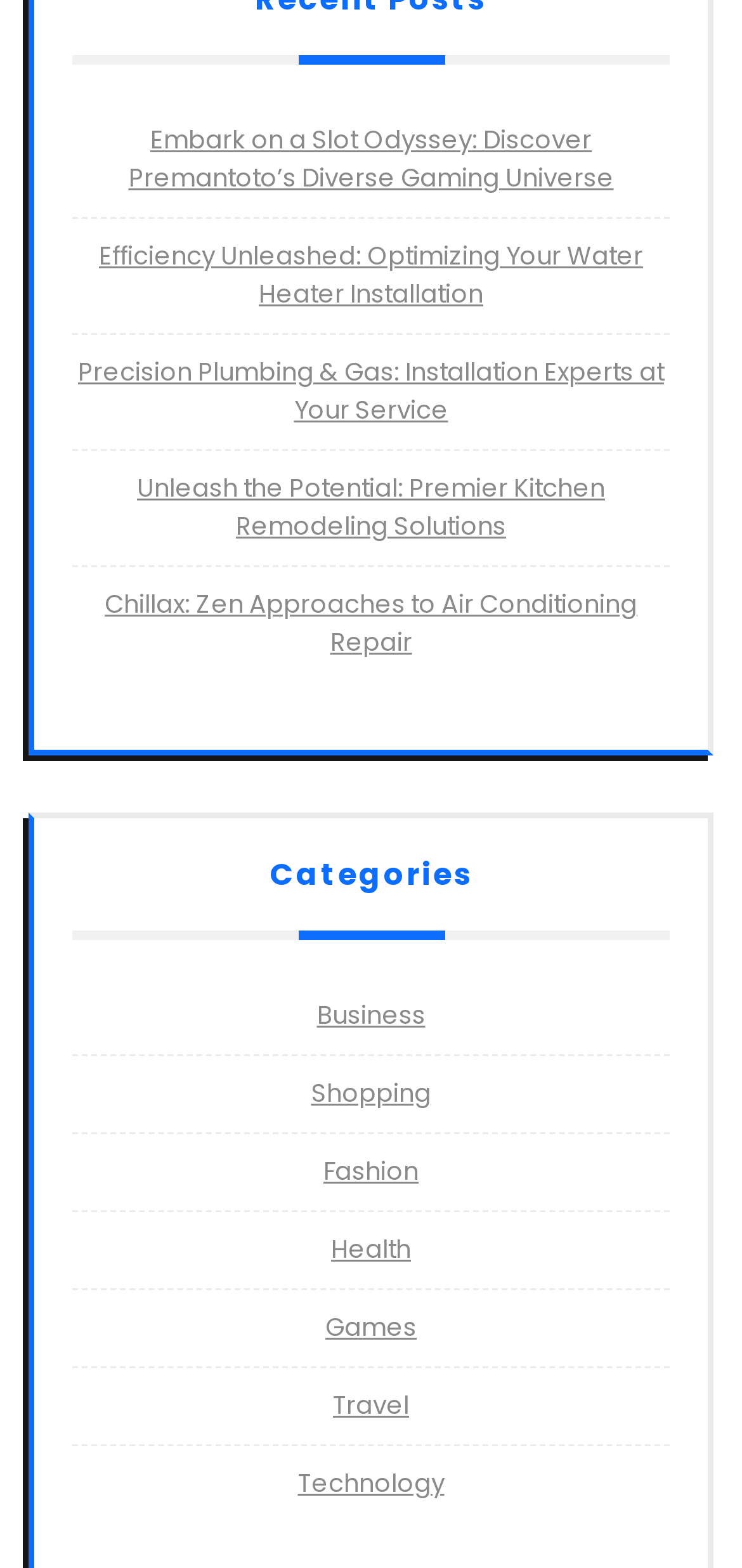Using the given element description, provide the bounding box coordinates (top-left x, top-left y, bottom-right x, bottom-right y) for the corresponding UI element in the screenshot: Technology

[0.401, 0.935, 0.599, 0.958]